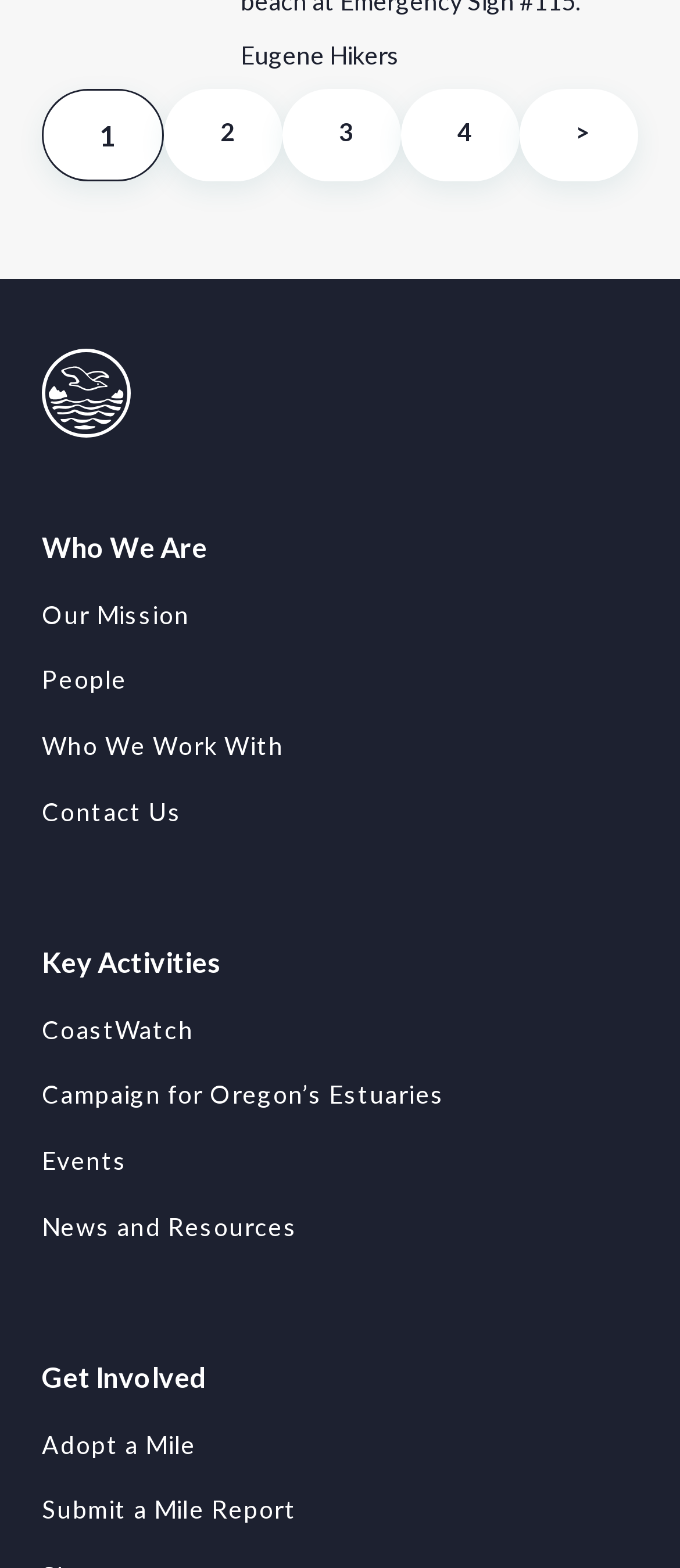Provide your answer in one word or a succinct phrase for the question: 
What is the name of the organization?

Oregon Shores Conservation Coalition